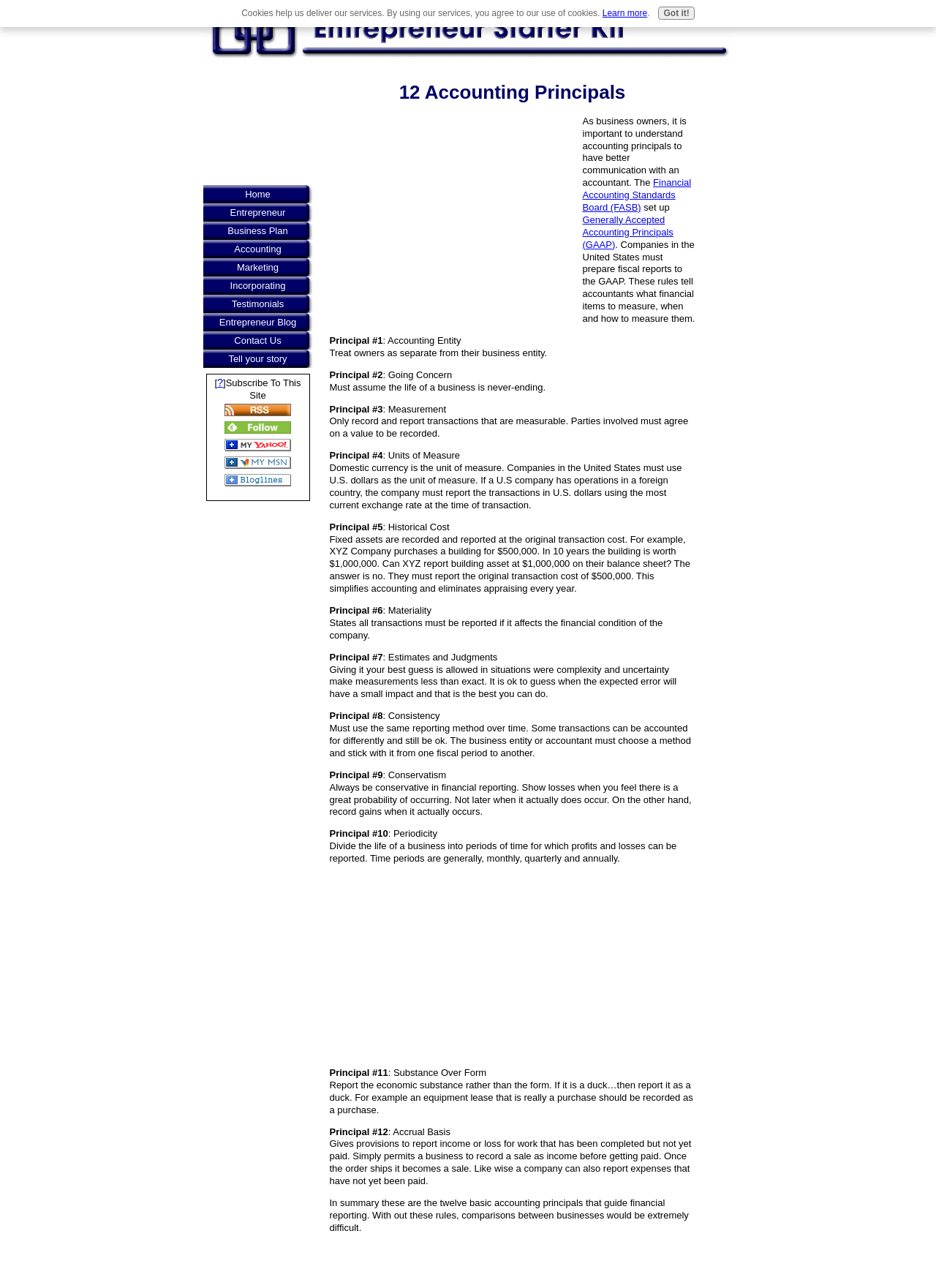Given the description Generally Accepted Accounting Principals (GAAP), predict the bounding box coordinates of the UI element. Ensure the coordinates are in the format (top-left x, top-left y, bottom-right x, bottom-right y) and all values are between 0 and 1.

[0.622, 0.166, 0.719, 0.194]